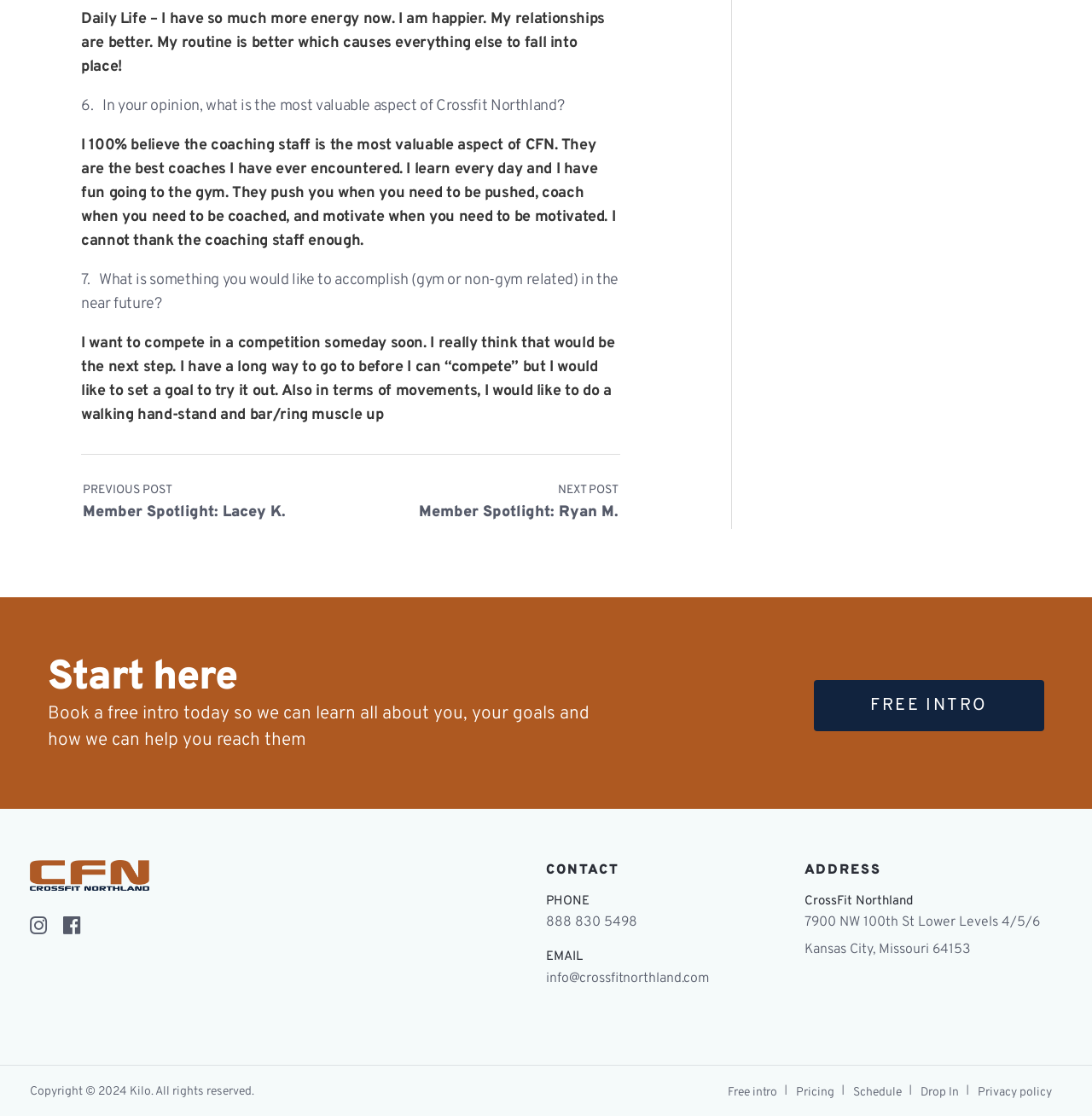What is the phone number of the gym? From the image, respond with a single word or brief phrase.

888 830 5498